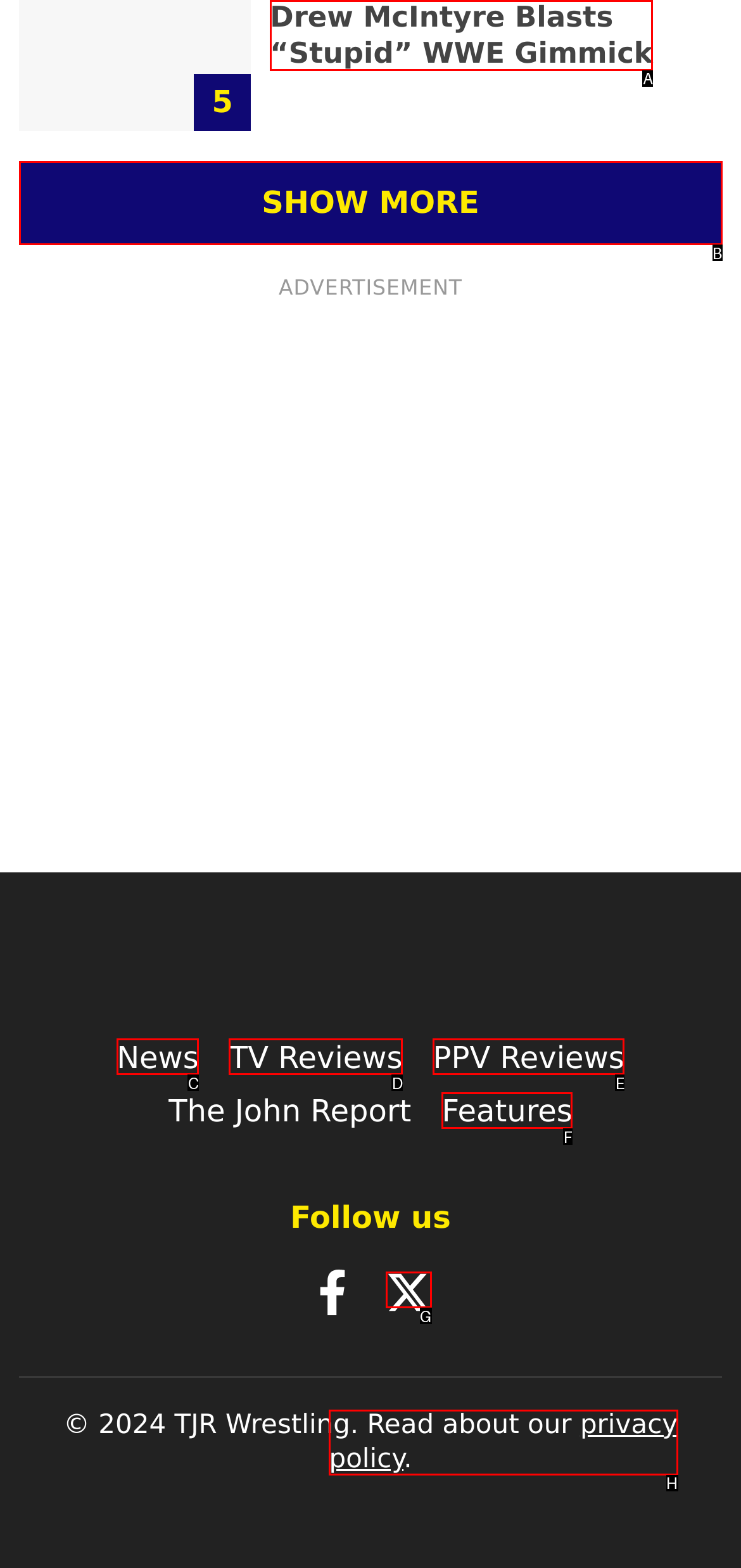Determine which HTML element fits the description: Show more. Answer with the letter corresponding to the correct choice.

B